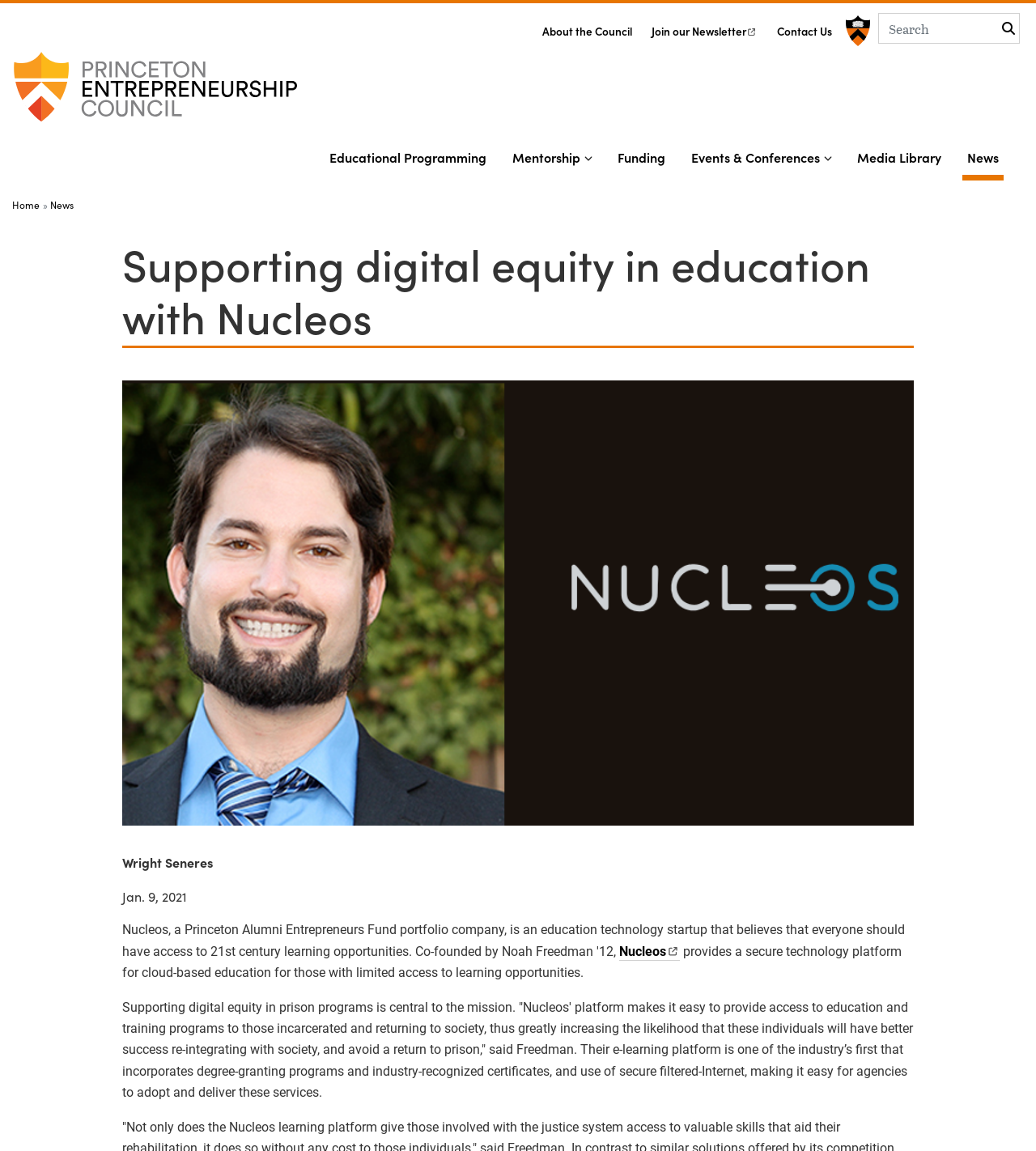Based on the element description Join our Newsletter(Link is external), identify the bounding box coordinates for the UI element. The coordinates should be in the format (top-left x, top-left y, bottom-right x, bottom-right y) and within the 0 to 1 range.

[0.629, 0.014, 0.731, 0.035]